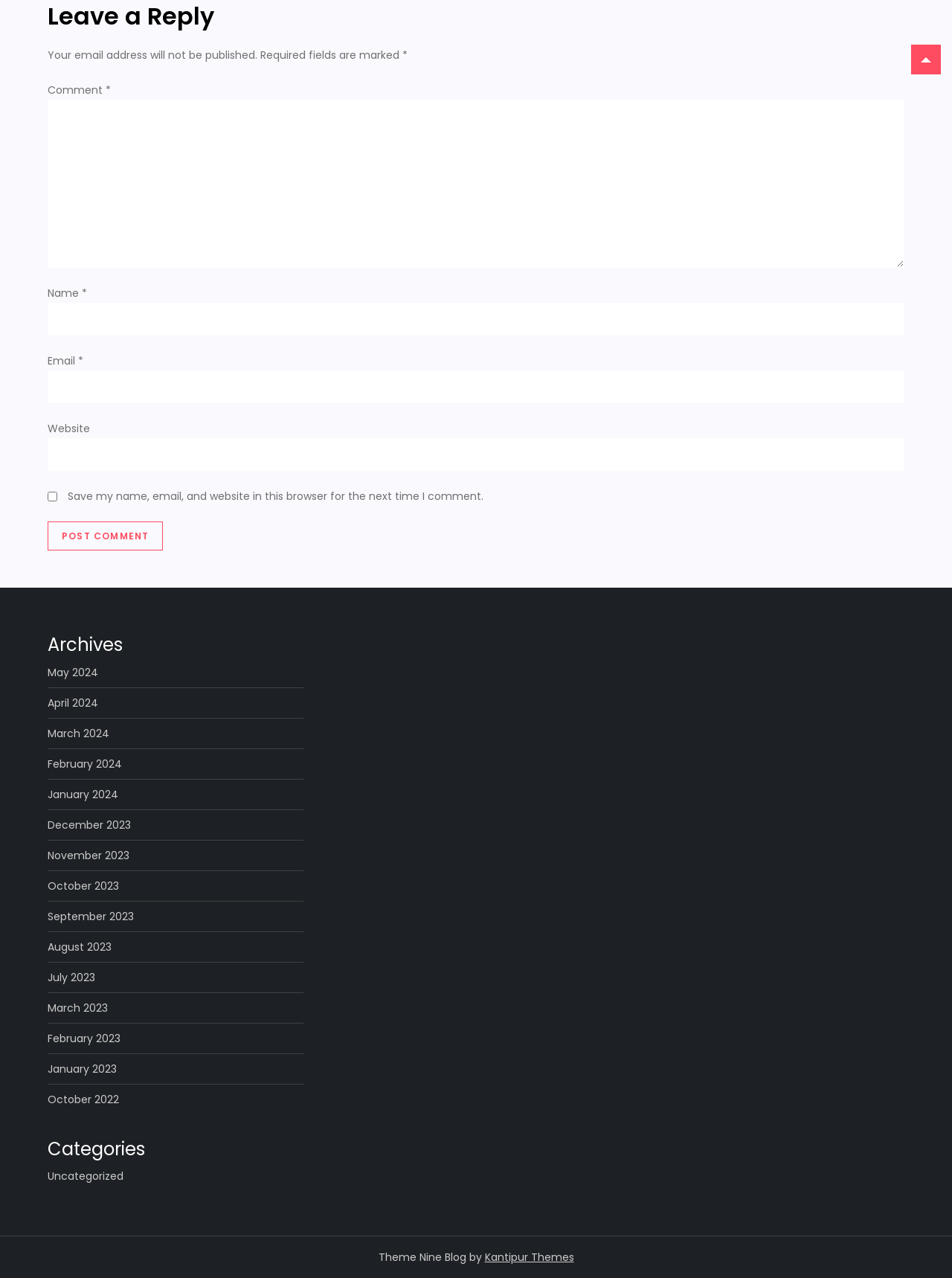Please predict the bounding box coordinates of the element's region where a click is necessary to complete the following instruction: "Type your name". The coordinates should be represented by four float numbers between 0 and 1, i.e., [left, top, right, bottom].

[0.05, 0.237, 0.95, 0.262]